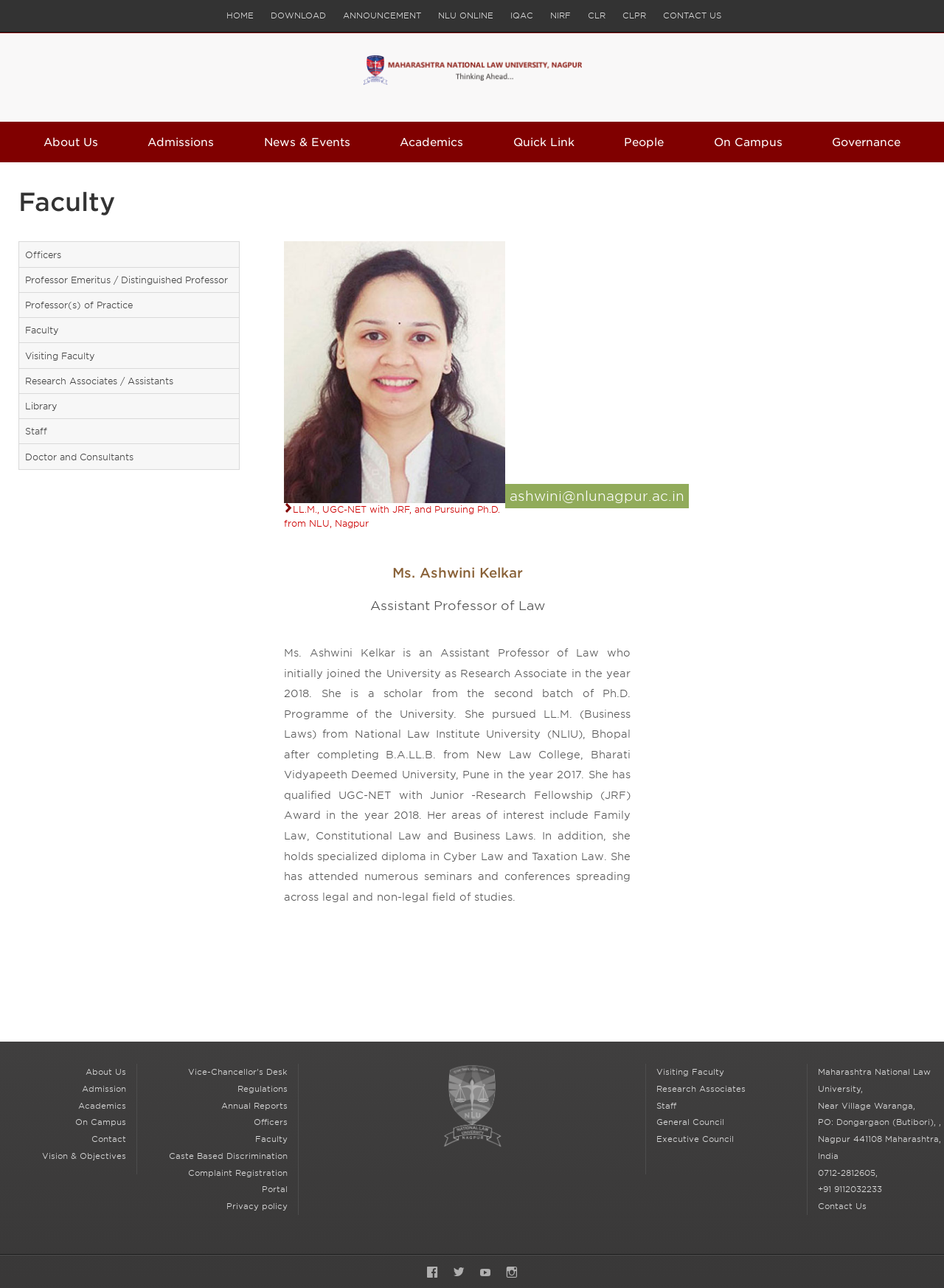Please specify the bounding box coordinates of the region to click in order to perform the following instruction: "Click on the HOME link".

[0.231, 0.0, 0.277, 0.025]